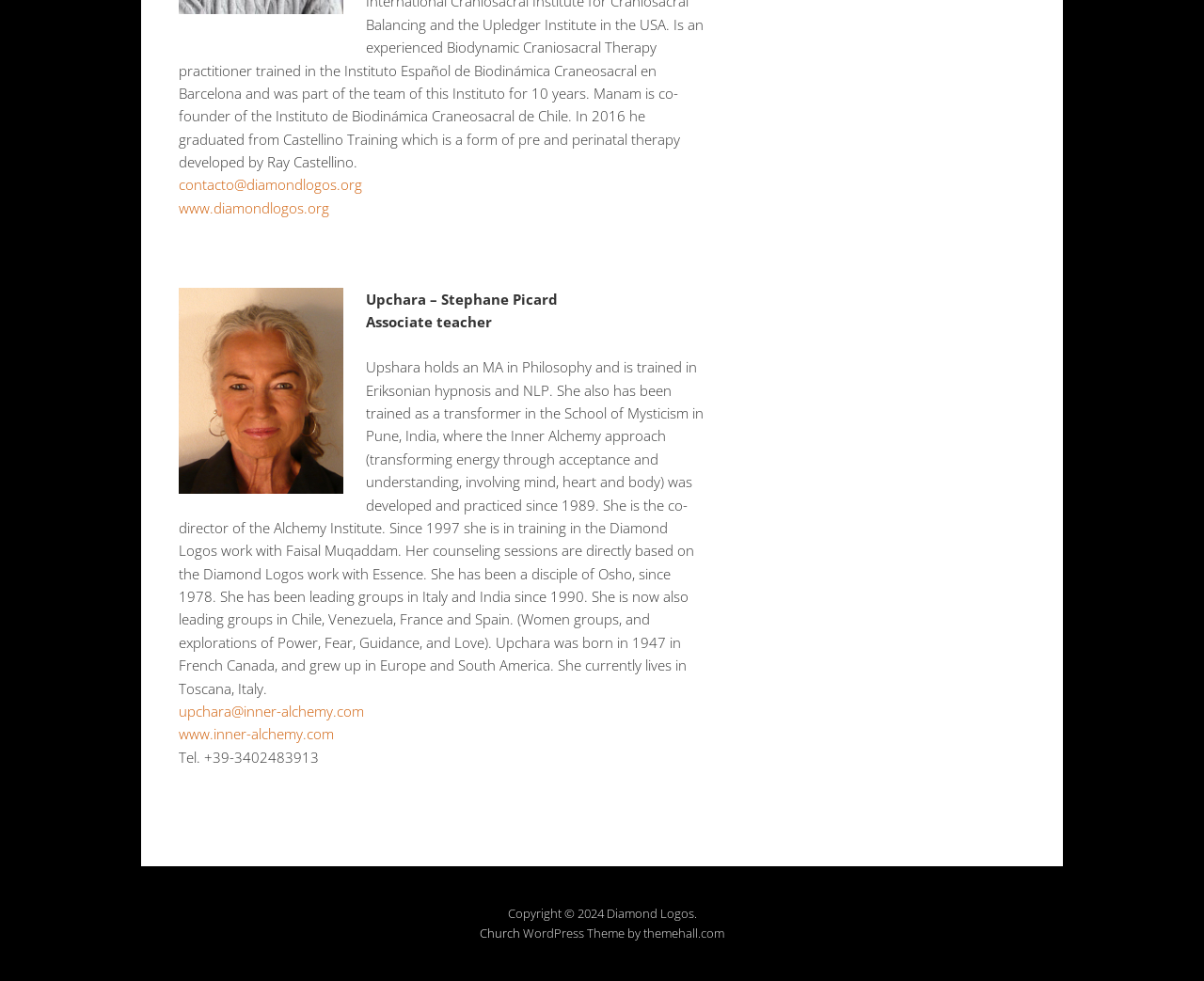Predict the bounding box for the UI component with the following description: "contacto@diamondlogos.org".

[0.148, 0.179, 0.301, 0.198]